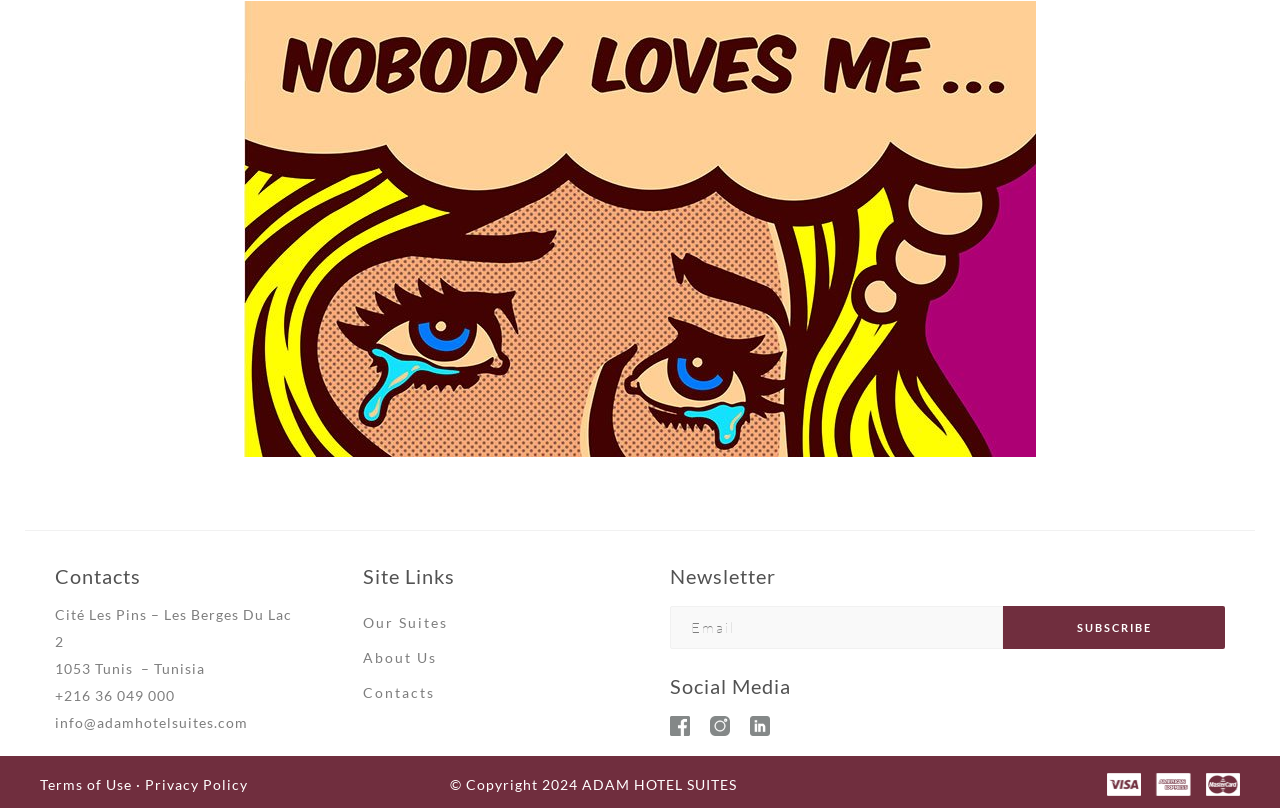Use a single word or phrase to answer the following:
What is the address of ADAM HOTEL SUITES?

Cité Les Pins – Les Berges Du Lac 2, 1053 Tunis – Tunisia